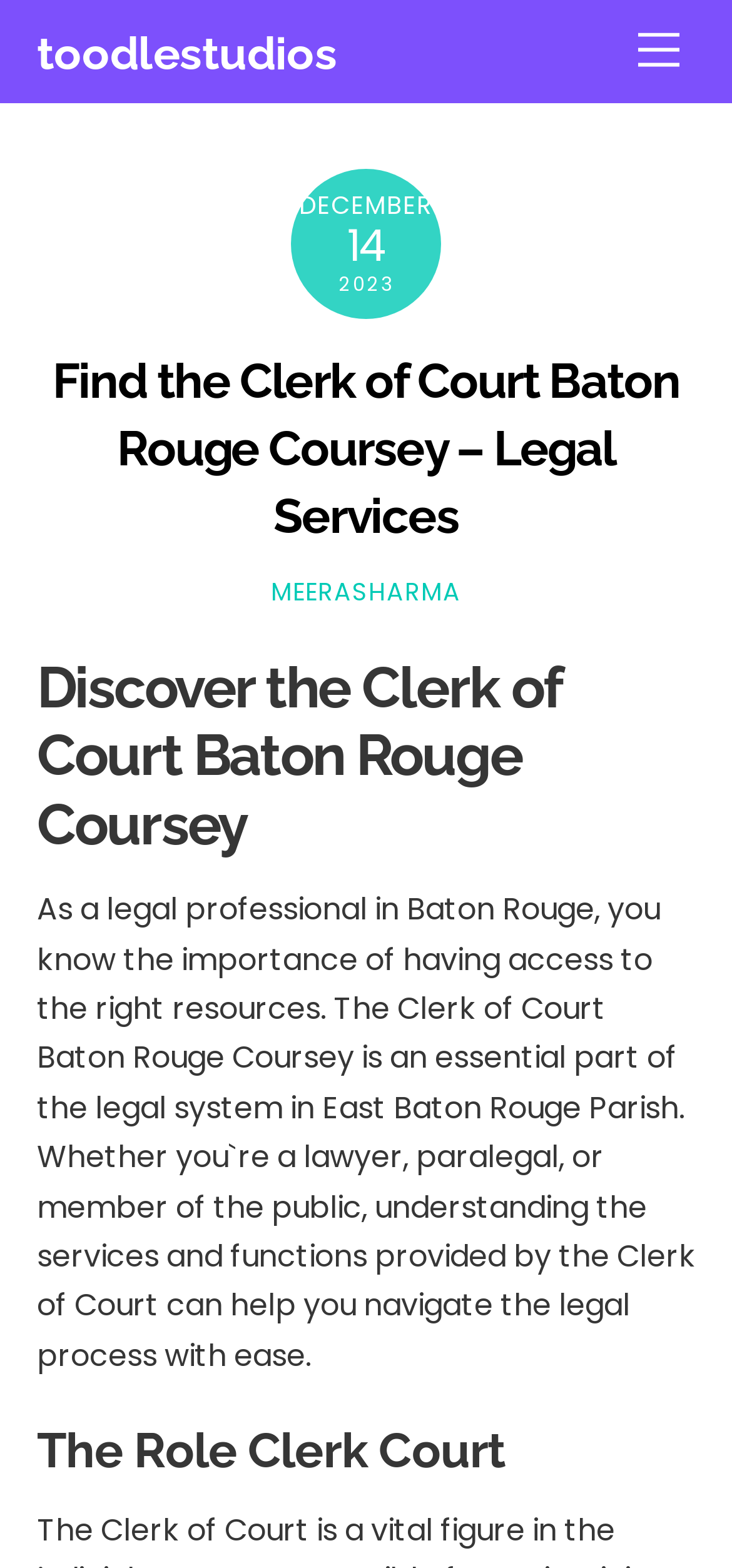What is the name of the person mentioned on the webpage?
Using the image as a reference, answer the question with a short word or phrase.

Meera Sharma